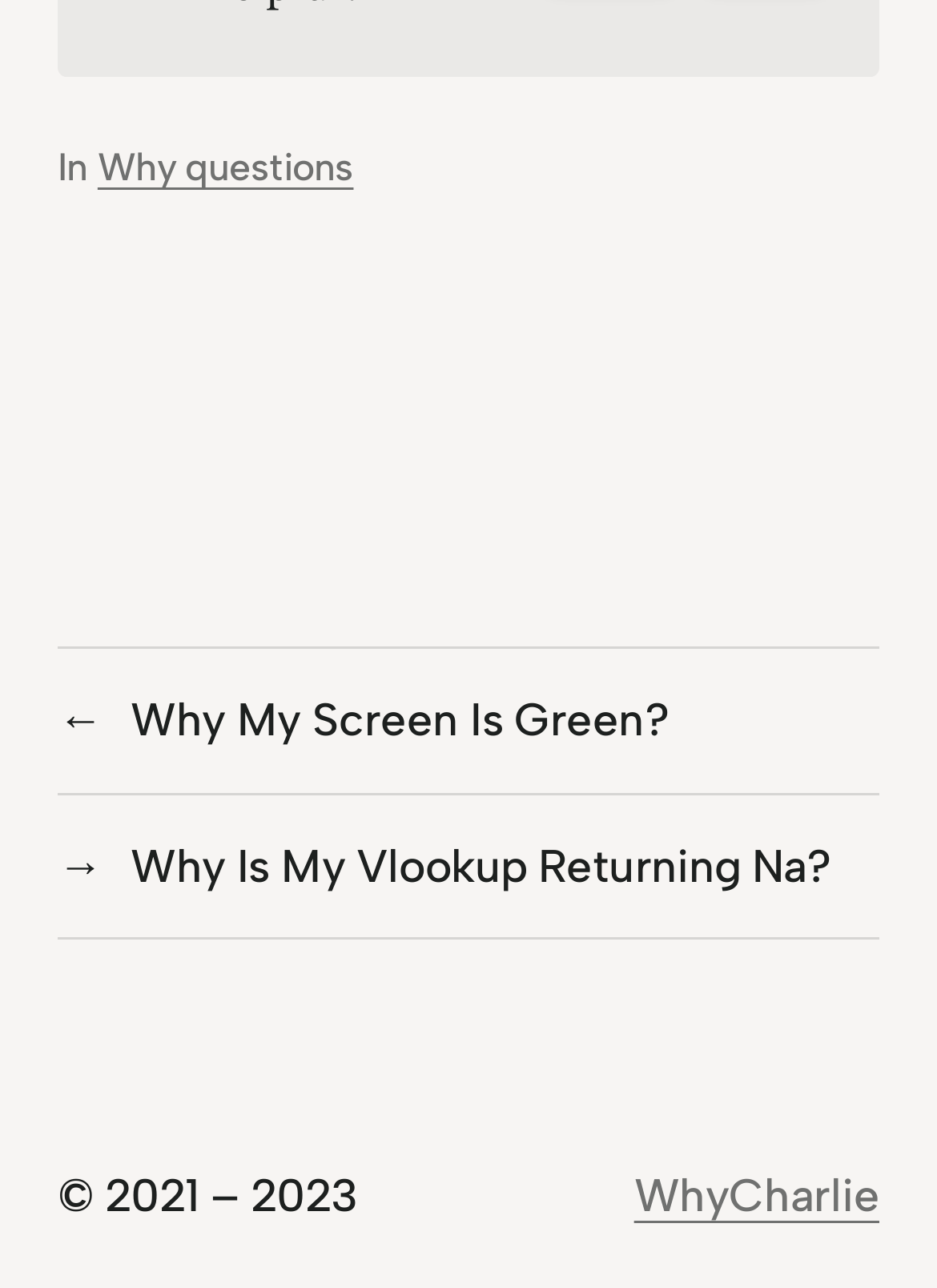Provide your answer in a single word or phrase: 
How many static text elements are on the webpage?

2